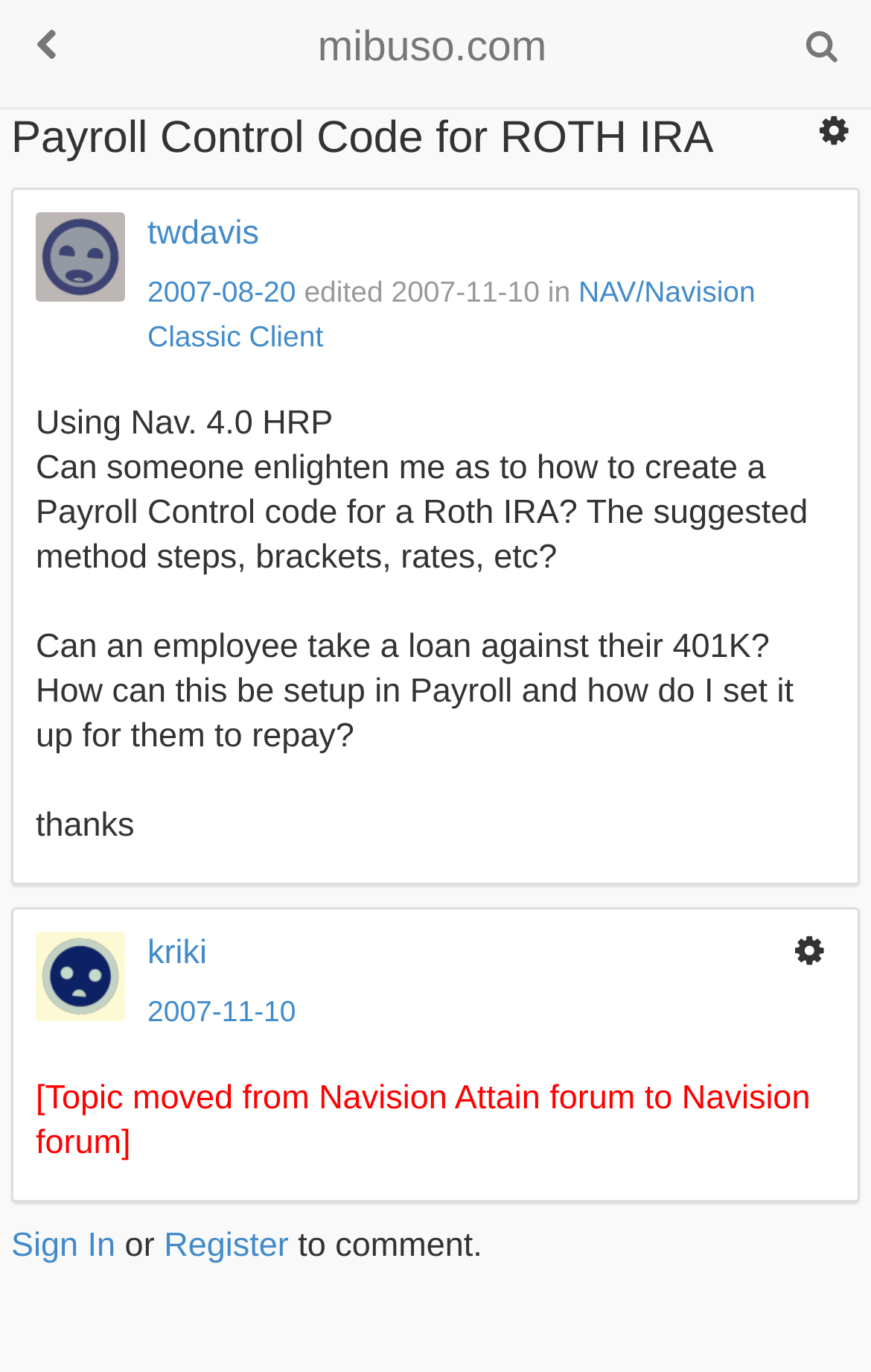Please provide a comprehensive response to the question based on the details in the image: What is the purpose of the button at the top right corner?

I determined the purpose of the button by looking at its label 'Options' and its position at the top right corner, which suggests that it provides additional options or settings for the user.